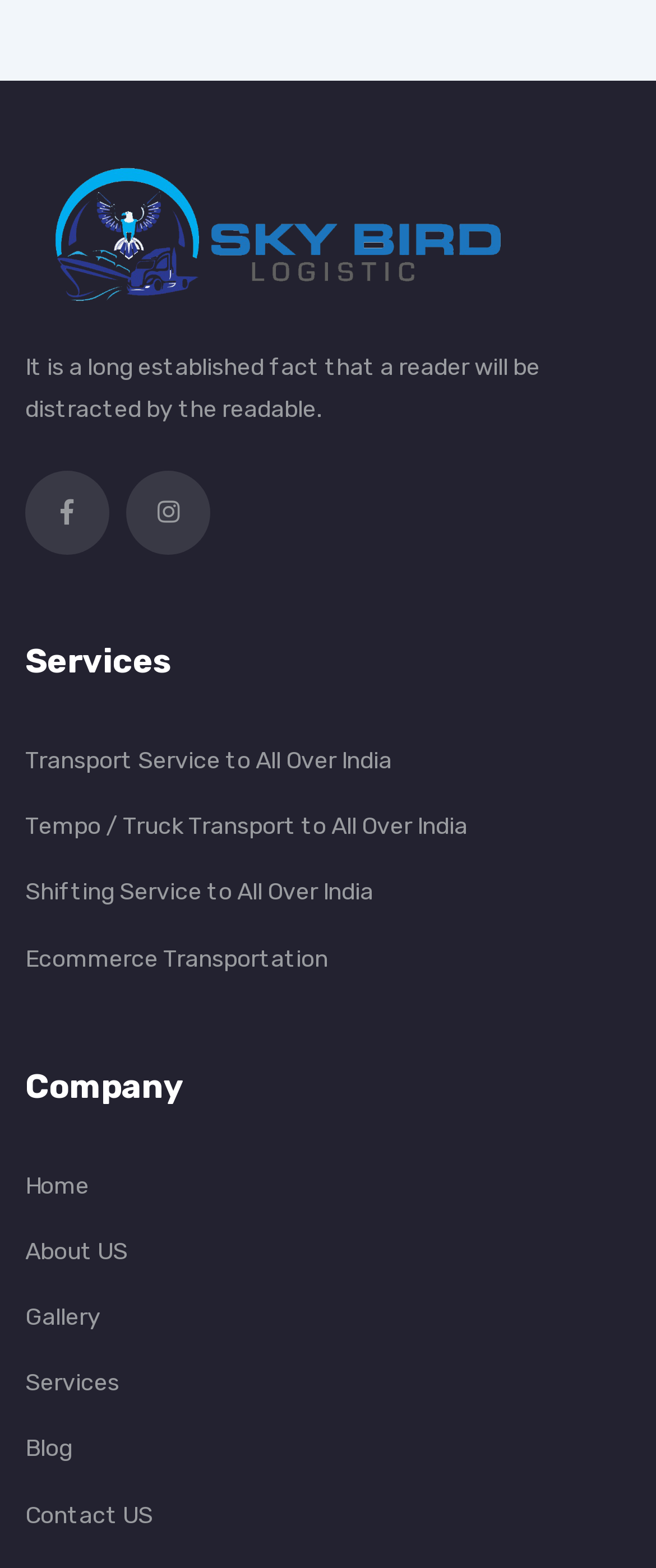Return the bounding box coordinates of the UI element that corresponds to this description: "Blog". The coordinates must be given as four float numbers in the range of 0 and 1, [left, top, right, bottom].

[0.038, 0.911, 0.11, 0.938]